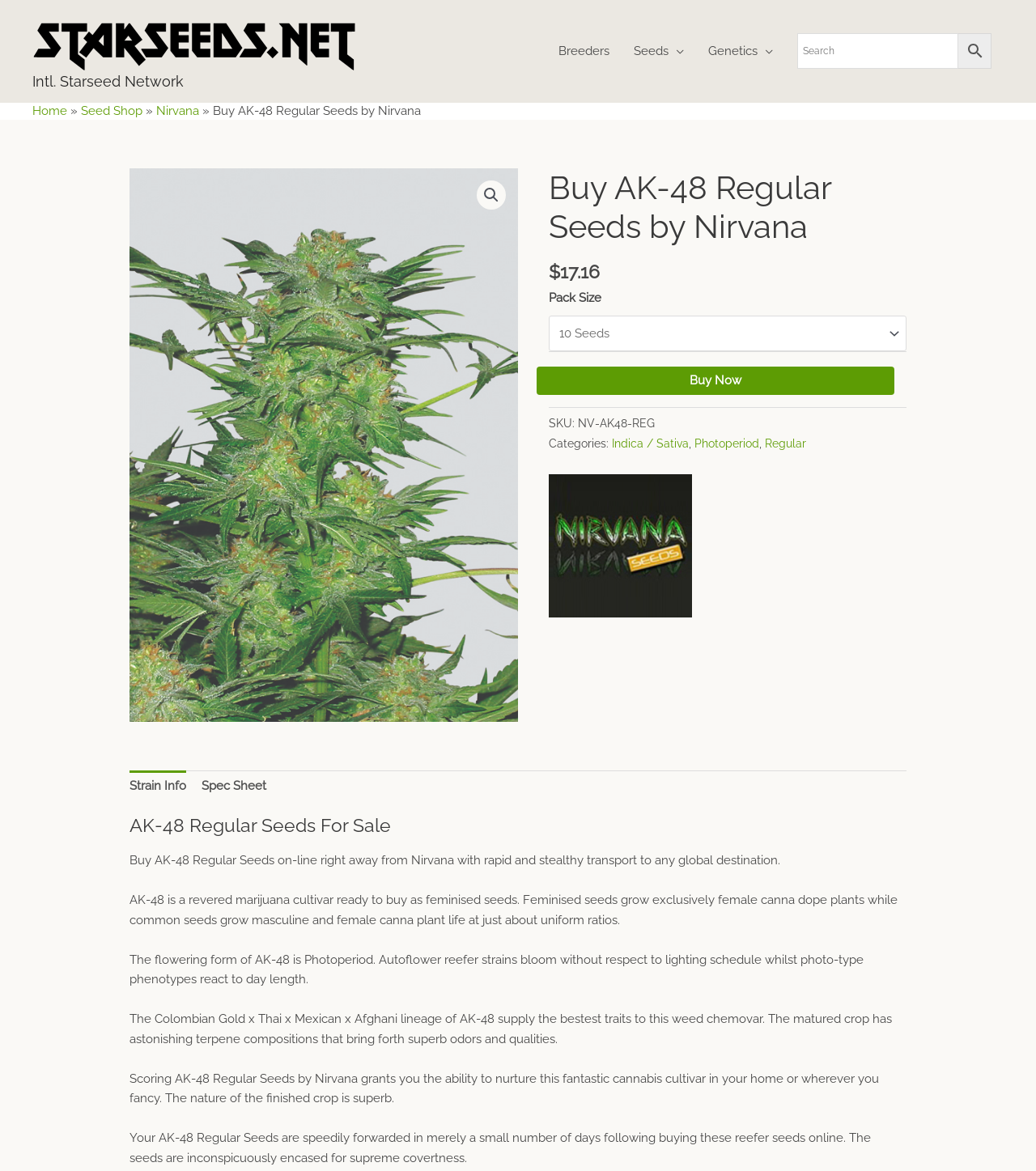Identify the bounding box coordinates of the clickable region necessary to fulfill the following instruction: "Click on the 'TRAVEL' link". The bounding box coordinates should be four float numbers between 0 and 1, i.e., [left, top, right, bottom].

None